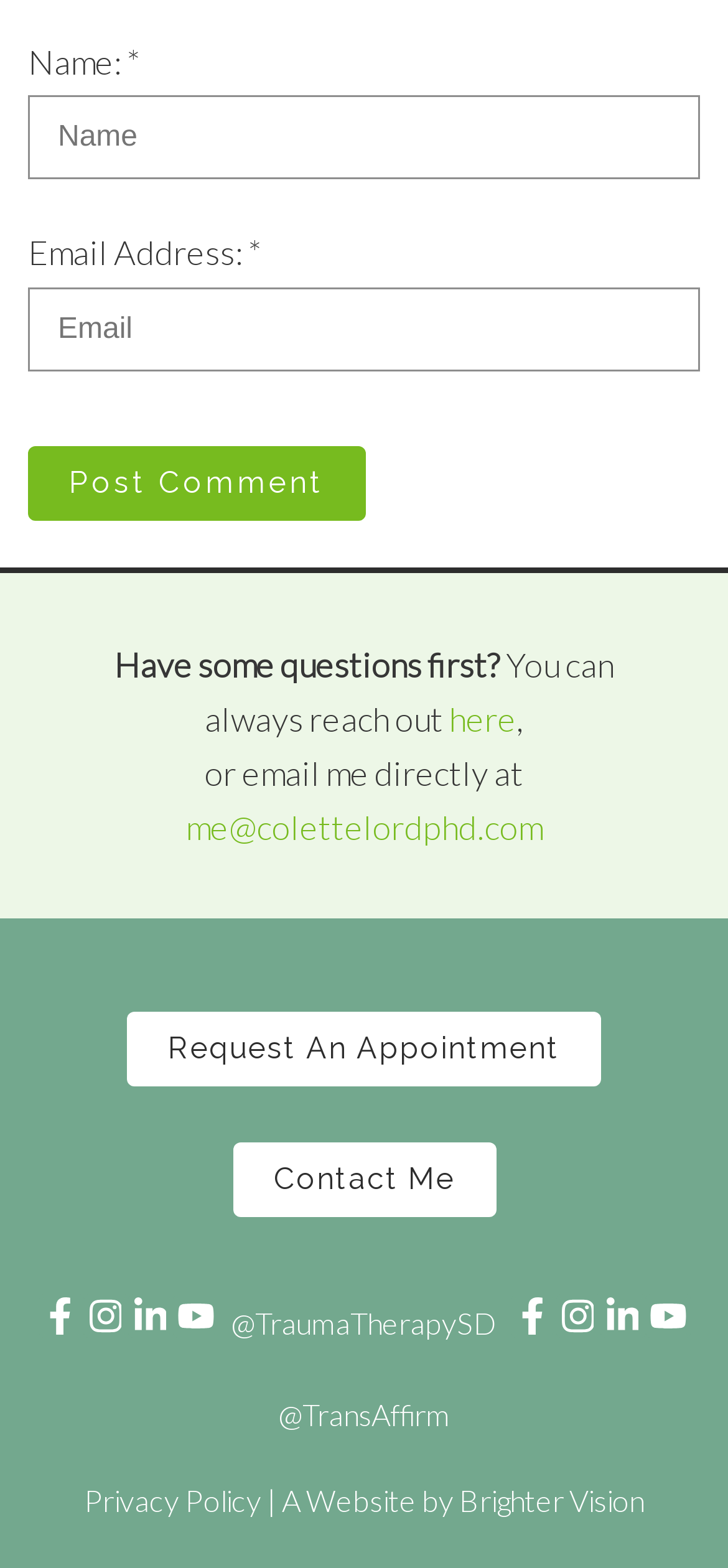Using the webpage screenshot, find the UI element described by Contact Me. Provide the bounding box coordinates in the format (top-left x, top-left y, bottom-right x, bottom-right y), ensuring all values are floating point numbers between 0 and 1.

[0.319, 0.729, 0.681, 0.777]